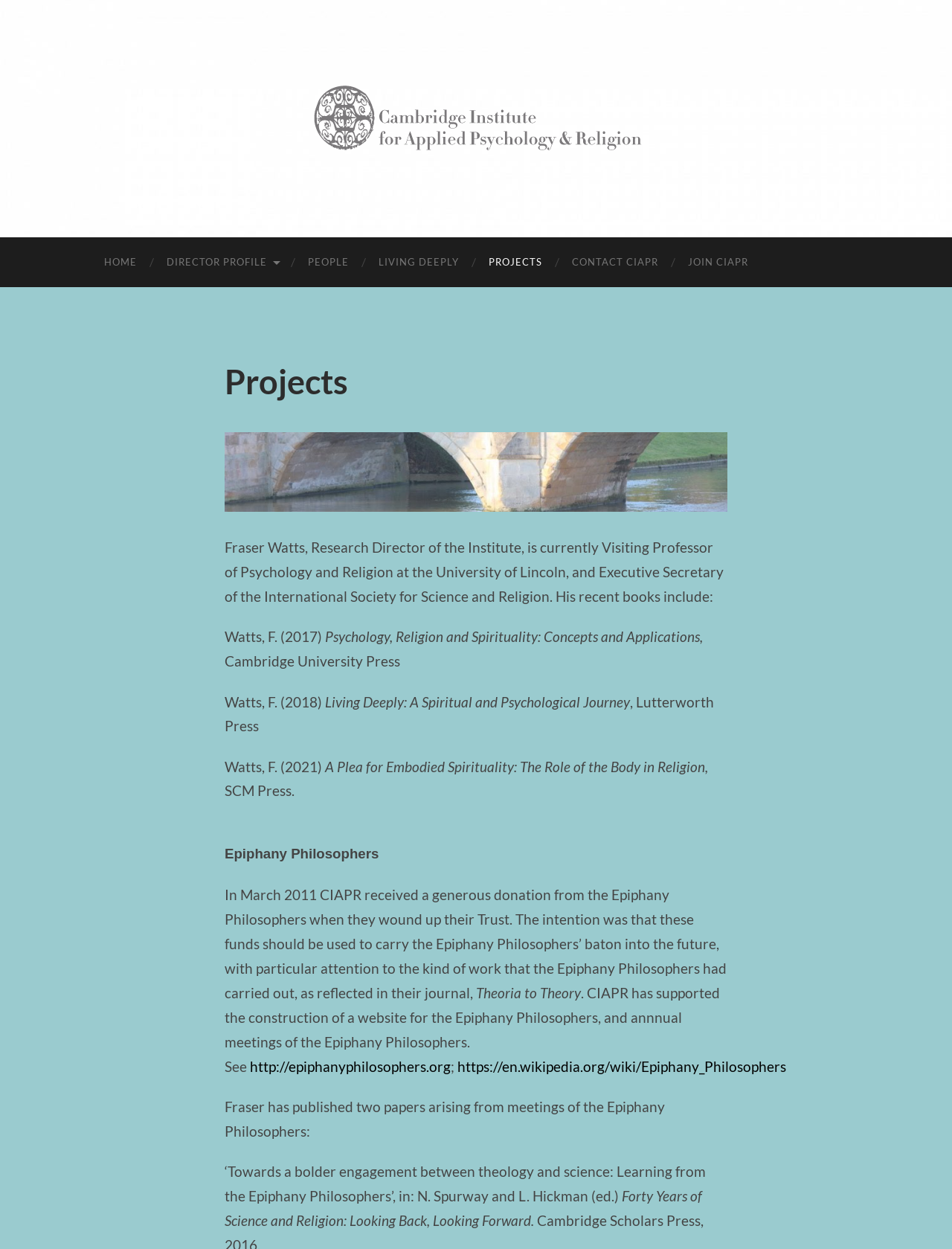Elaborate on the information and visuals displayed on the webpage.

The webpage is about the Cambridge Institute for Applied Psychology & Religion, with a focus on the research director, Fraser Watts. At the top, there is a logo and a link to the institute's homepage, accompanied by a navigation menu with links to various sections, including "HOME", "DIRECTOR PROFILE", "PEOPLE", "LIVING DEEPLY", "PROJECTS", "CONTACT CIAPR", and "JOIN CIAPR".

Below the navigation menu, there is a heading that reads "Projects", followed by a brief description of Fraser Watts' background and his recent books. The description is accompanied by a small image. The books are listed with their titles, publication years, and publishers.

Further down, there is a section about the Epiphany Philosophers, a trust that donated funds to the institute. The section describes how the institute has used these funds to support the Epiphany Philosophers' work, including the construction of a website and annual meetings. There are also links to the Epiphany Philosophers' website and Wikipedia page.

The webpage also mentions that Fraser Watts has published two papers arising from meetings of the Epiphany Philosophers, with their titles and publication details listed. Overall, the webpage provides information about the institute, its research director, and their work in the field of psychology and religion.